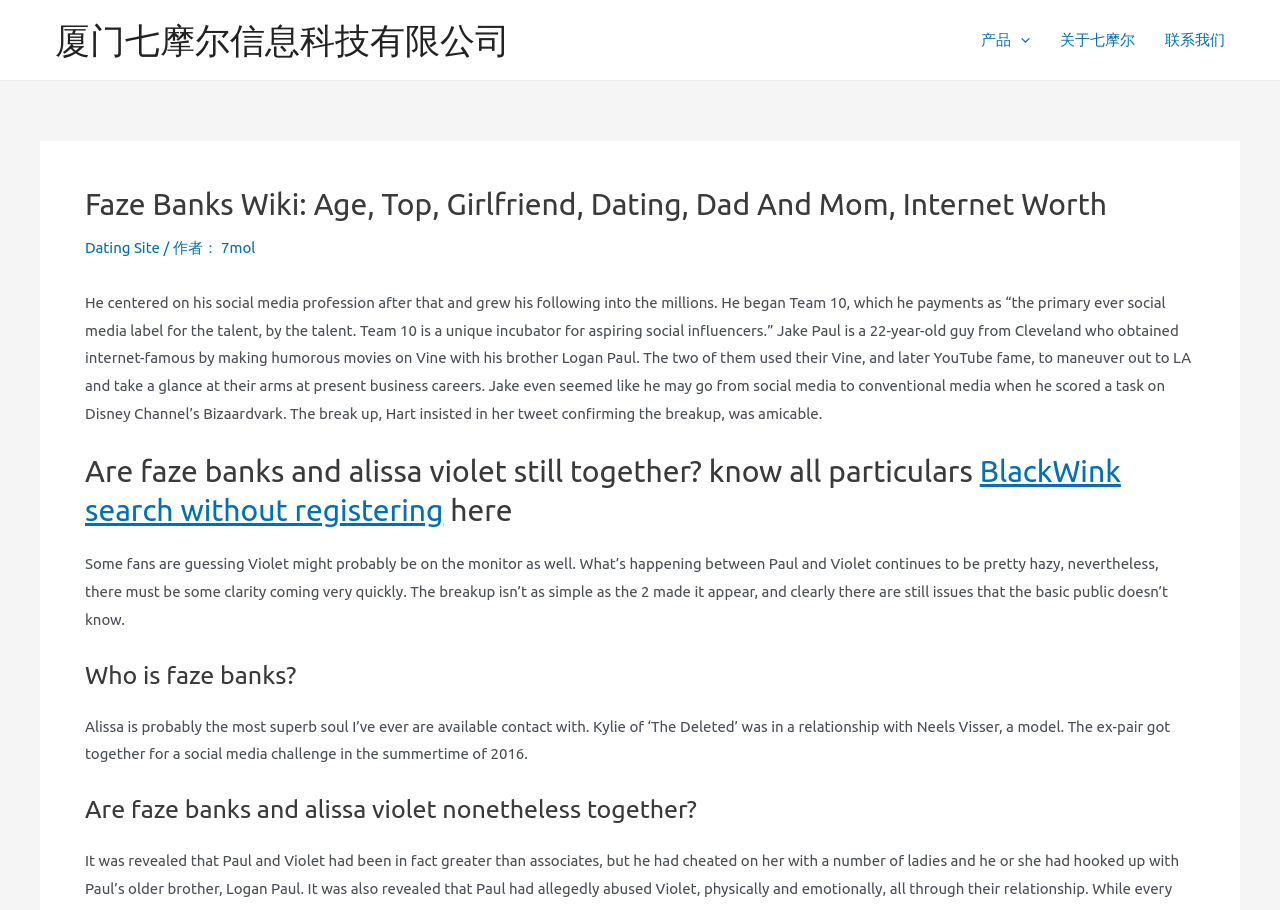Provide a comprehensive description of the webpage.

This webpage is about Faze Banks, a social media personality. At the top left corner, there is a link to "厦门七摩尔信息科技有限公司" (Xiamen Qimoer Information Technology Co., Ltd.). On the top right corner, there is a navigation menu with three links: "产品" (Product), "关于七摩尔" (About Qimoer), and "联系我们" (Contact Us). The "联系我们" link has an image beside it.

Below the navigation menu, there is a header section with a heading that displays the title "Faze Banks Wiki: Age, Top, Girlfriend, Dating, Dad And Mom, Internet Worth". Below the title, there is a link to "Dating Site" and some text that reads "/ 作者：" (Author:) followed by a link to "7mol".

The main content of the webpage is divided into several sections. The first section describes Faze Banks' social media career, including his rise to fame on Vine and YouTube, and his creation of Team 10, a social media label for aspiring influencers.

The next section is a heading that asks "Are faze banks and alissa violet still together? know all particulars BlackWink search without registering here", followed by a link to "BlackWink search without registering". Below this, there is a paragraph of text that discusses the breakup between Faze Banks and Alissa Violet, with some speculation about their current relationship status.

The following section is a heading that asks "Who is faze banks?", followed by a paragraph of text that describes Alissa Violet as "the most amazing soul I’ve ever come in contact with". The final section is another heading that asks "Are faze banks and alissa violet still together?", with no additional text or links.